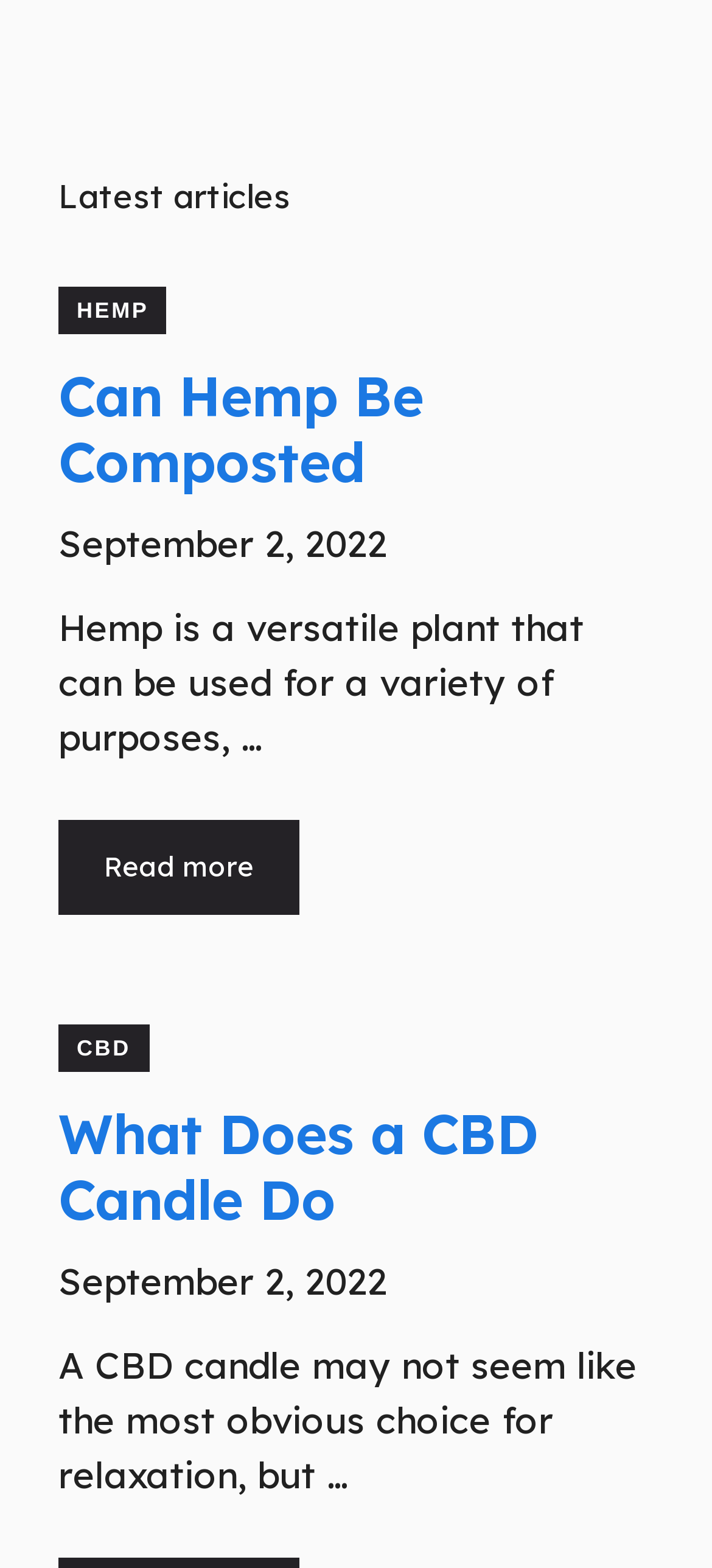What is the topic of the first article?
Please answer the question with a detailed and comprehensive explanation.

I read the heading of the first article, which is 'Can Hemp Be Composted', and inferred that the topic is related to hemp composting.